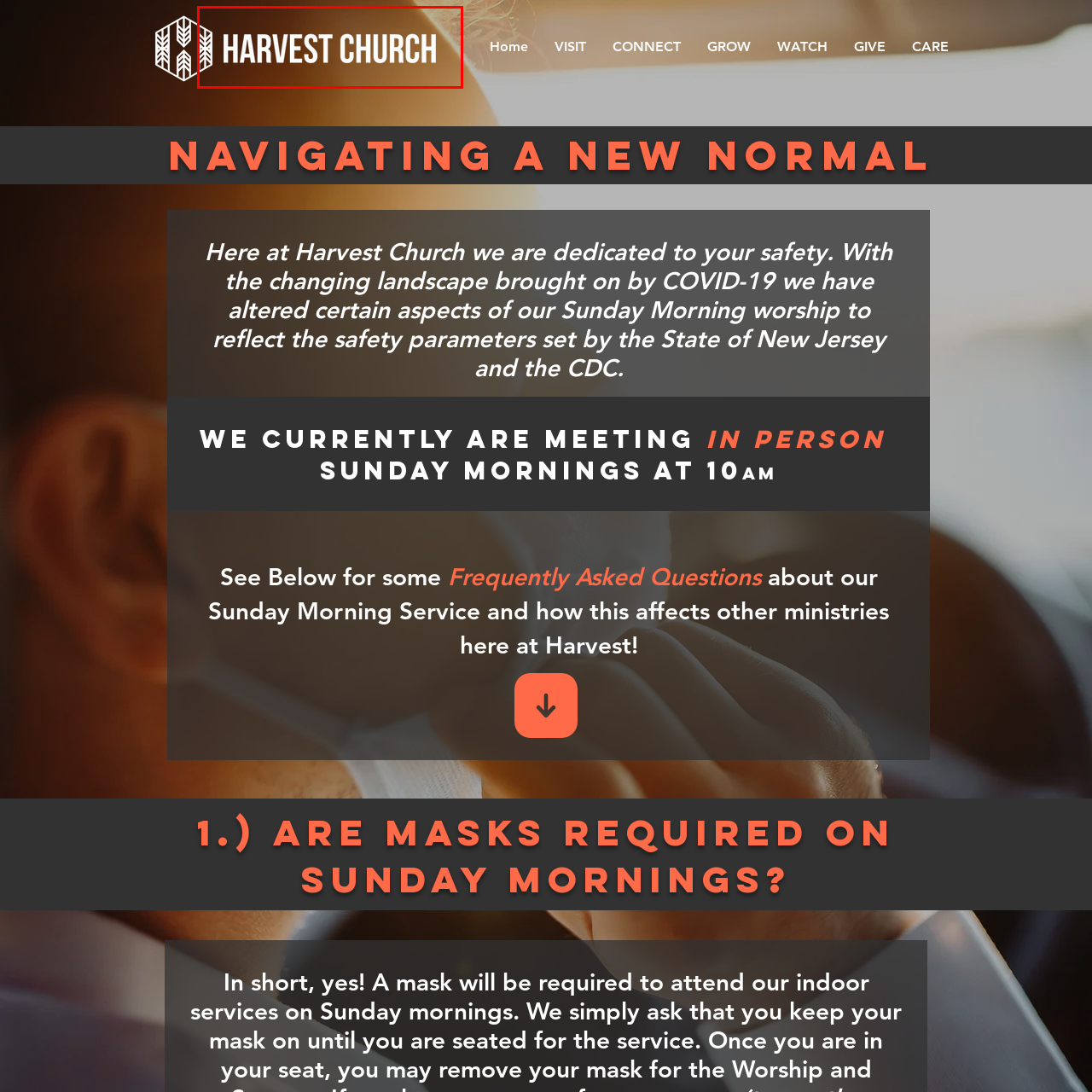Please look at the image highlighted by the red bounding box and provide a single word or phrase as an answer to this question:
What is the purpose of Harvest Church?

Fostering connections and spiritual growth